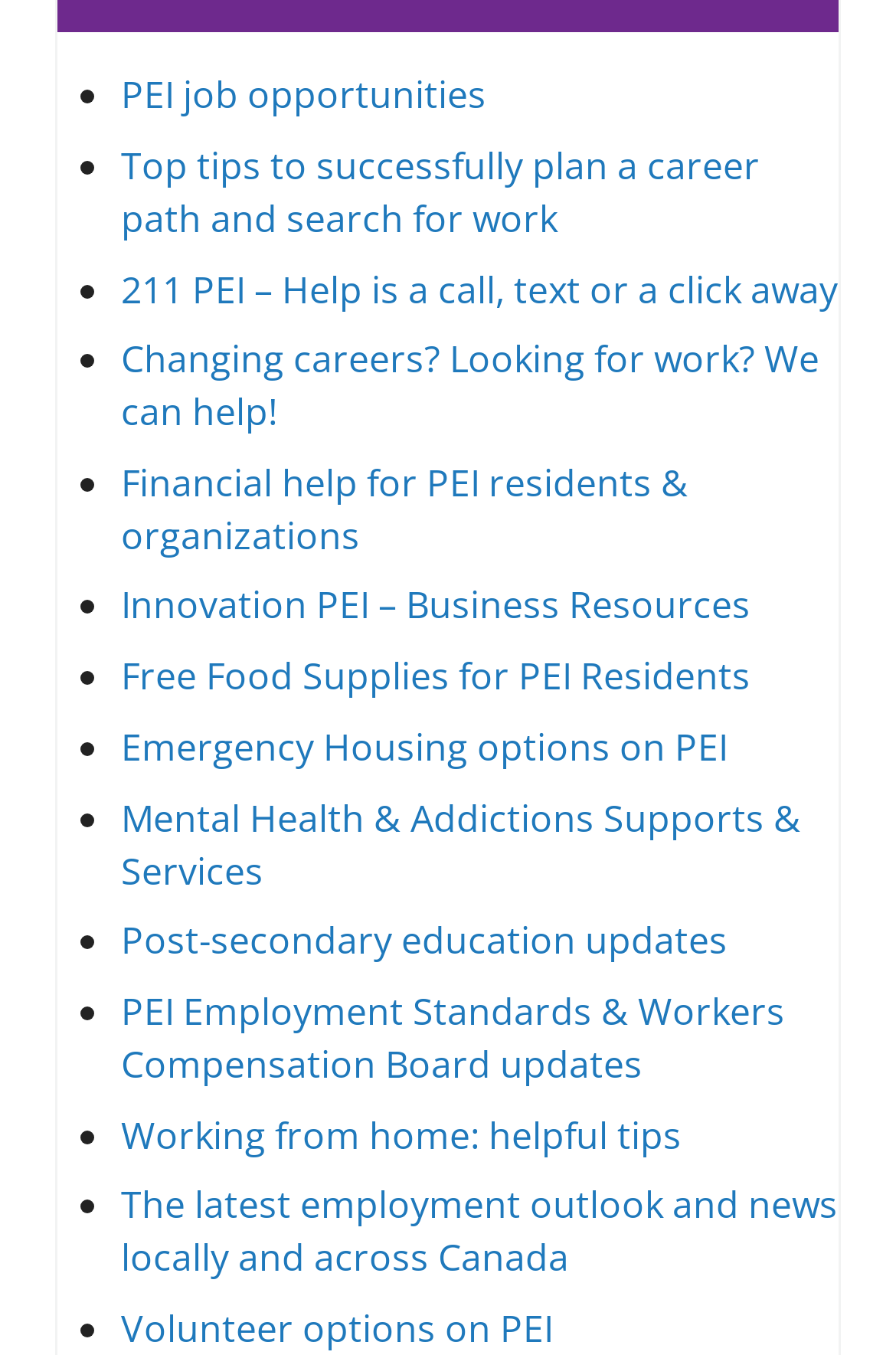Are there any resources for mental health on this webpage?
Use the screenshot to answer the question with a single word or phrase.

Yes